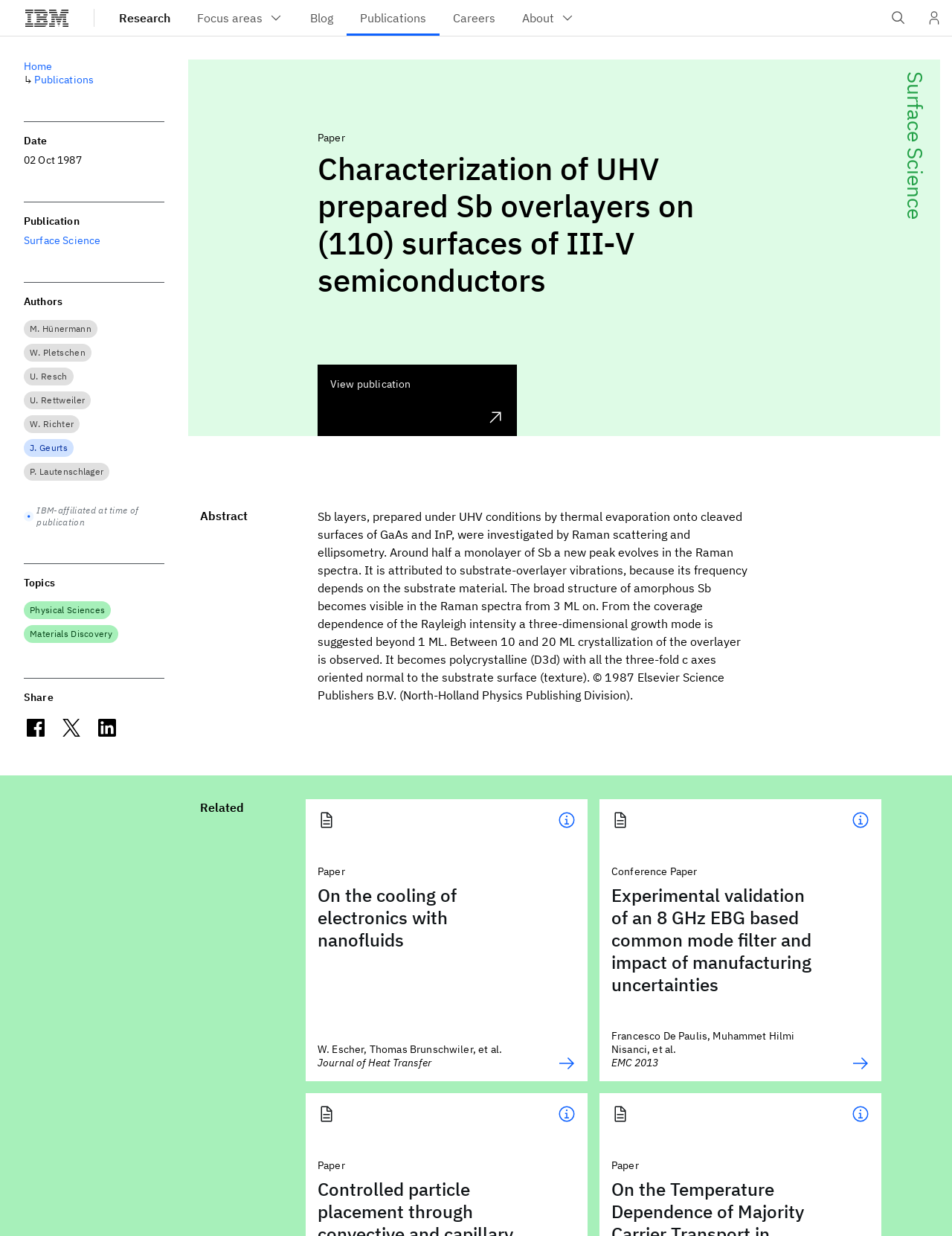Explain the webpage in detail.

This webpage is a research paper publication page from IBM Research. At the top, there is a banner with the IBM logo and a navigation menu with links to "Focus areas", "Blog", "Publications", "Careers", and "About". Below the banner, there is a search field and a user profile button.

The main content of the page is a research paper titled "Characterization of UHV prepared Sb overlayers on (110) surfaces of III-V semiconductors for Surface Science" by M. Hünermann et al. The paper's abstract is displayed, which describes the investigation of Sb layers prepared under UHV conditions by thermal evaporation onto cleaved surfaces of GaAs and InP.

Below the abstract, there are sections for "Date", "Publication", "Authors", and "Topics". The authors' names are listed with links to their profiles. The topics are categorized as "Physical Sciences" and "Materials Discovery".

On the left side of the page, there is a navigation menu with links to "Home" and "Publications". There is also a section for sharing the paper on social media platforms like Facebook, X, and LinkedIn.

The page also displays two related papers with their abstracts, "On the cooling of electronics with nanofluids" and "Experimental validation of an 8 GHz EBG based common mode filter and impact of manufacturing uncertainties". Each related paper has a link to its full publication.

At the bottom of the page, there is a footer section with information about the authors and the publication journals.